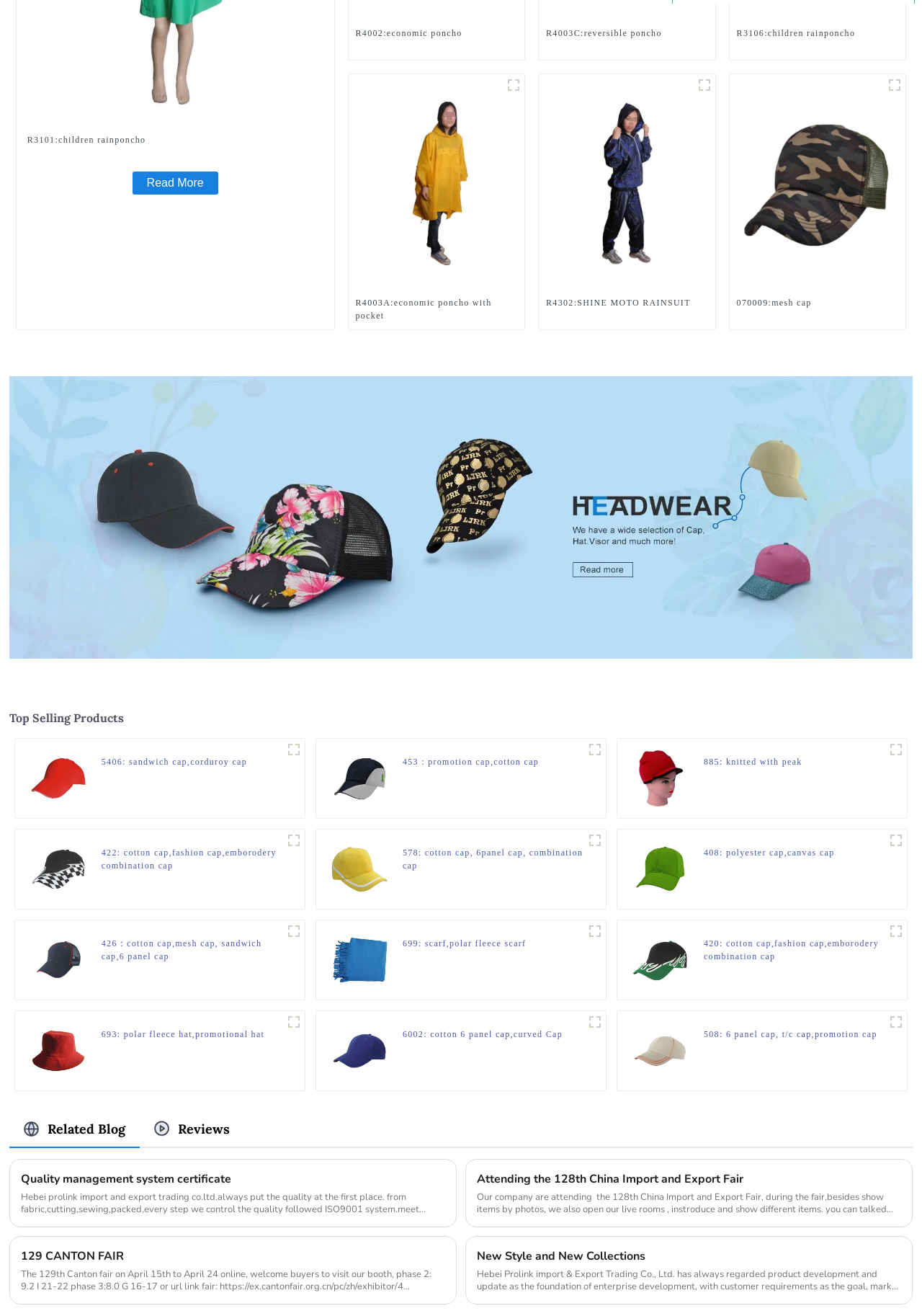Please answer the following question using a single word or phrase: 
What is the text of the link below the first figure?

Read More